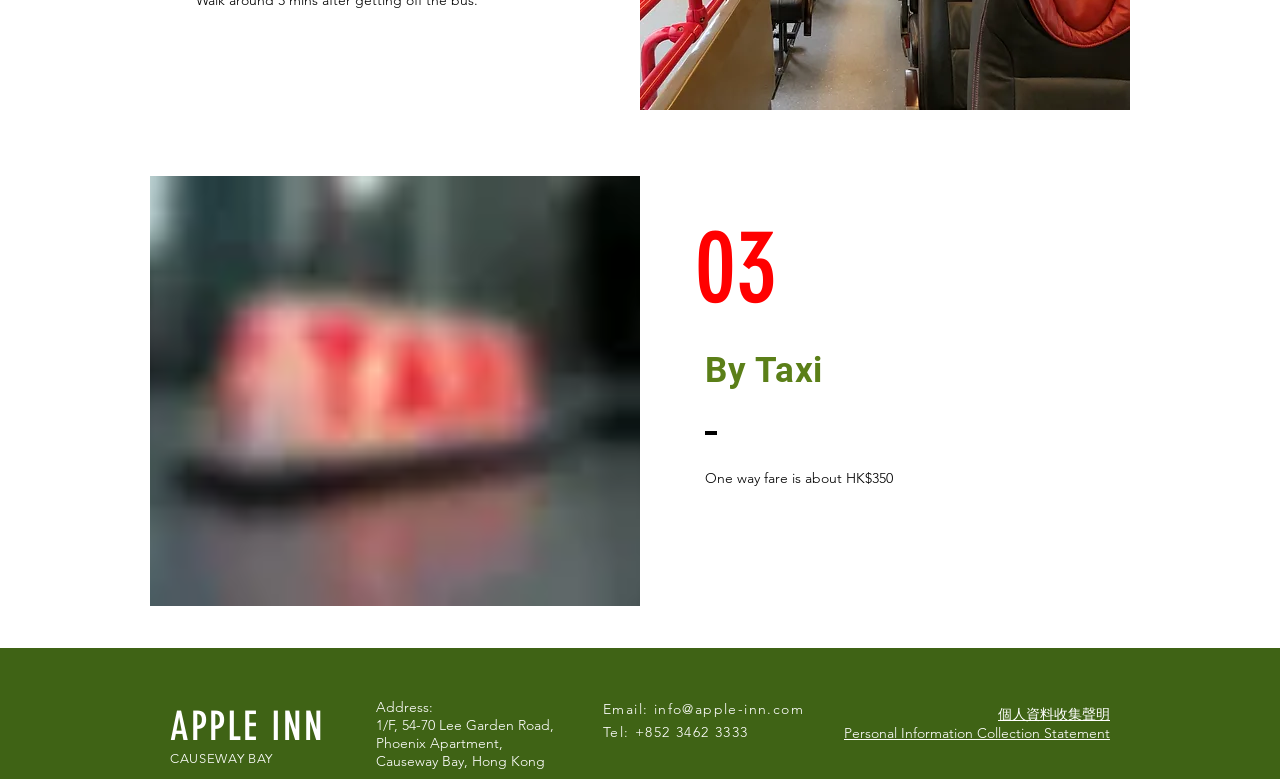Provide a single word or phrase answer to the question: 
What is the name of the inn?

APPLE INN